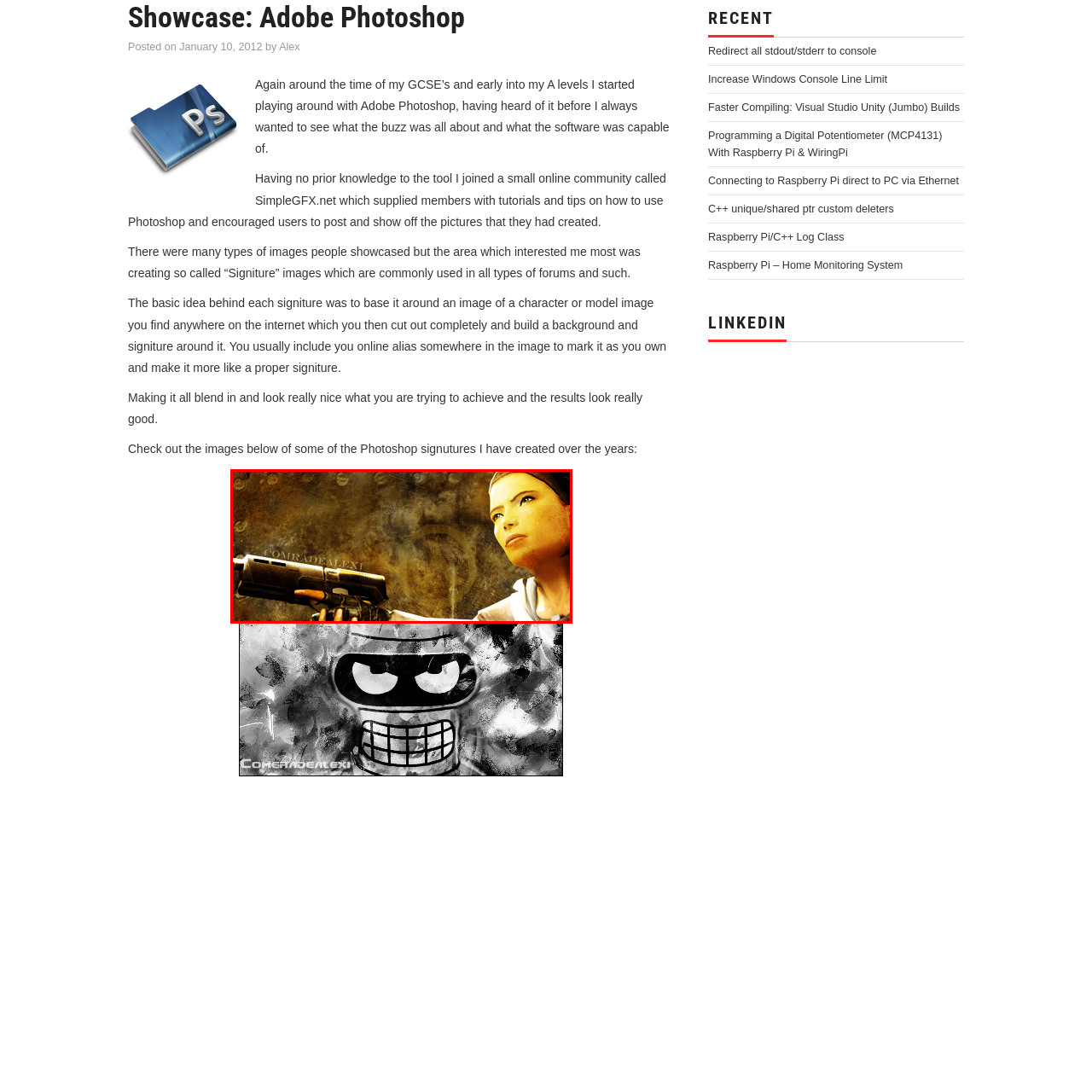Direct your attention to the area enclosed by the green rectangle and deliver a comprehensive answer to the subsequent question, using the image as your reference: 
What is displayed prominently in the lower part of the image?

According to the caption, the alias 'COMRADEALEXI' is prominently displayed in the lower part of the image, suggesting a personal touch and signature graphics commonly found in online forums.